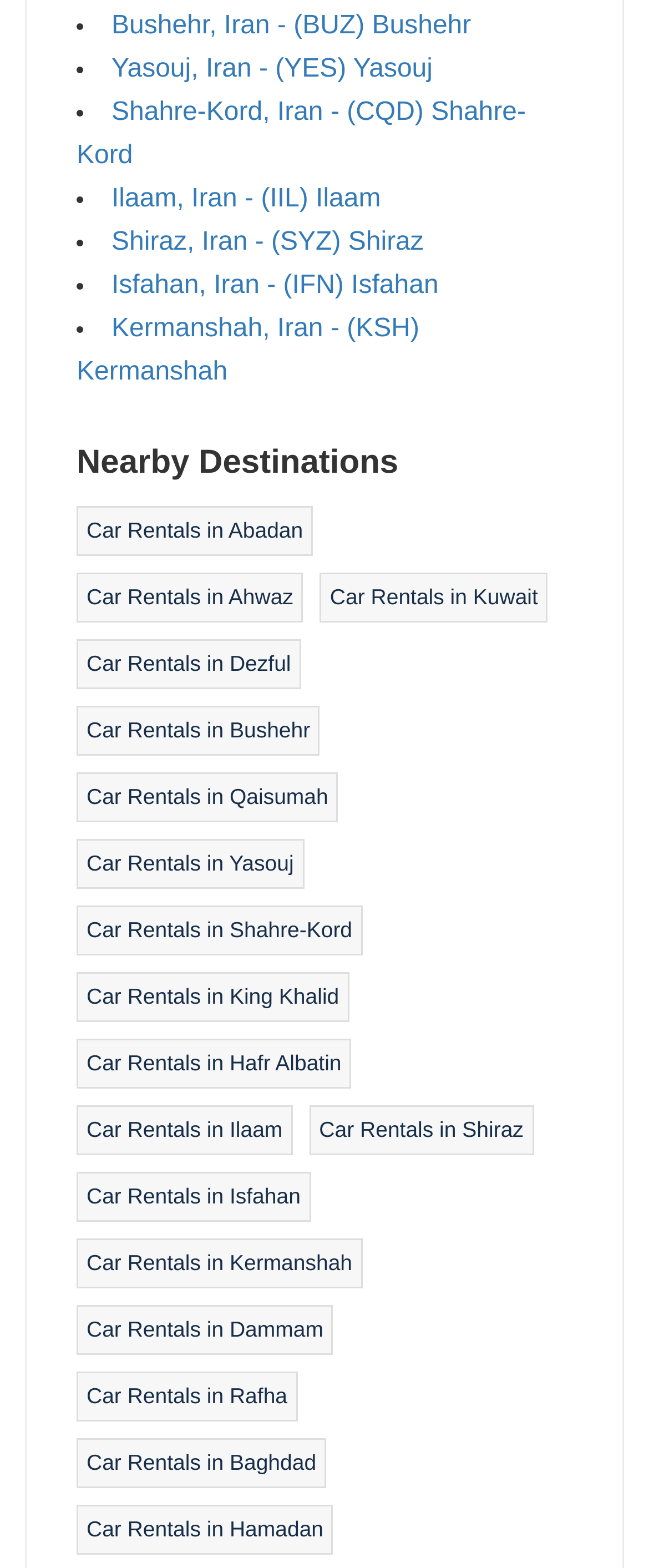Identify and provide the bounding box for the element described by: "Yasouj, Iran - (YES) Yasouj".

[0.172, 0.035, 0.667, 0.053]